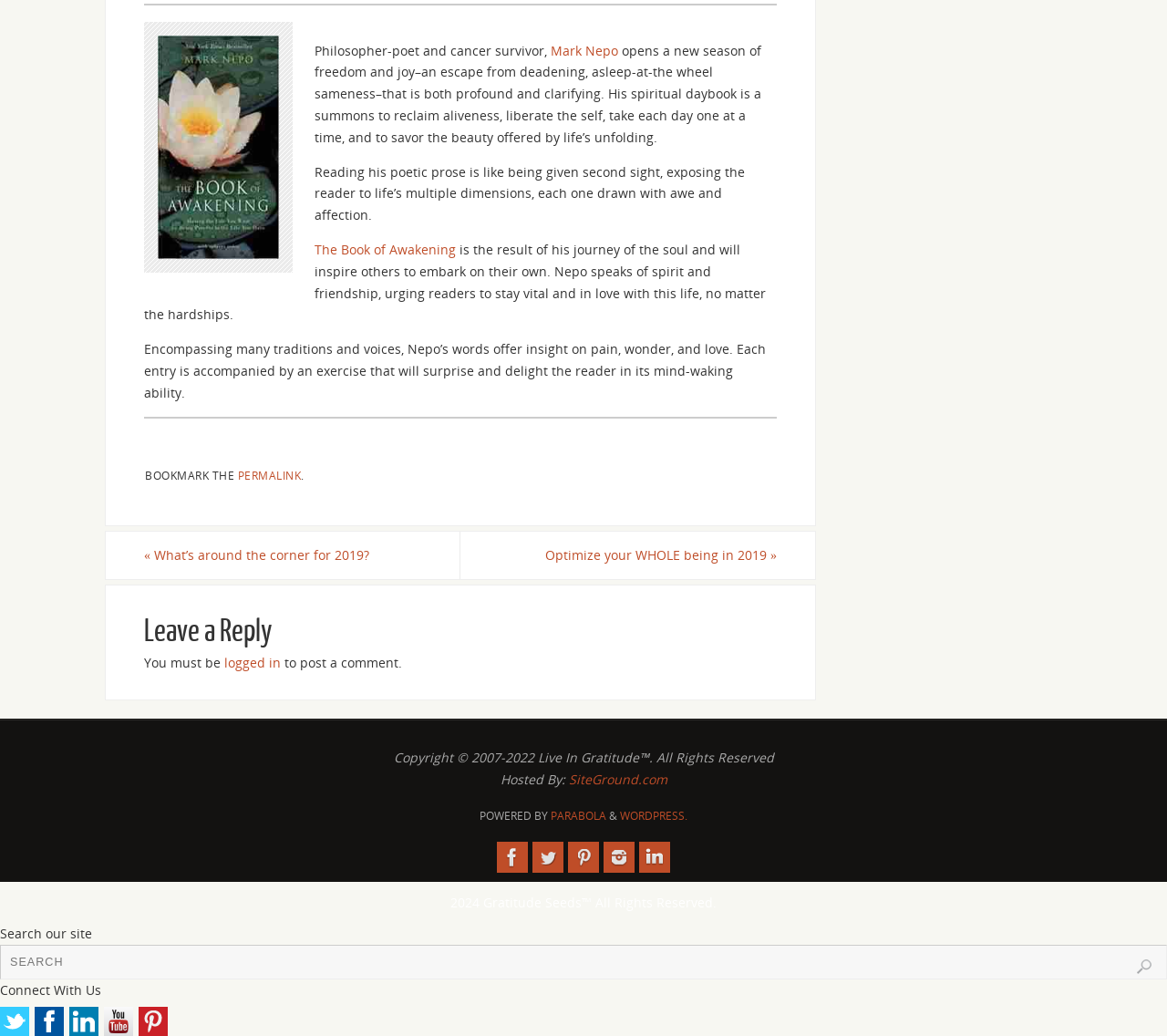Who is the author of the book?
Please give a detailed and elaborate explanation in response to the question.

The author of the book is mentioned in the text as 'Mark Nepo', which is a link on the webpage. This link is located next to the text 'Philosopher-poet and cancer survivor,'.